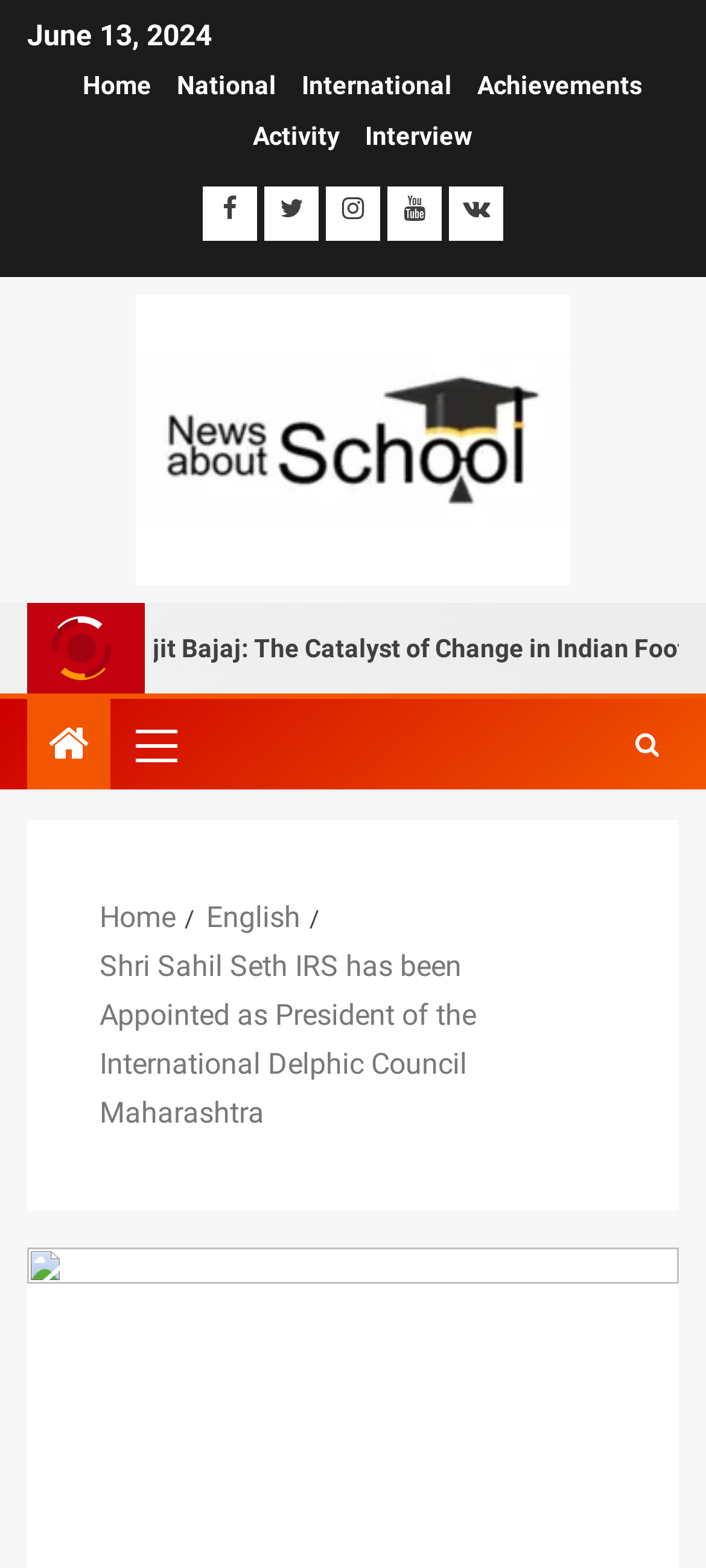Please find the bounding box coordinates of the element that needs to be clicked to perform the following instruction: "View News About School". The bounding box coordinates should be four float numbers between 0 and 1, represented as [left, top, right, bottom].

[0.192, 0.268, 0.808, 0.29]